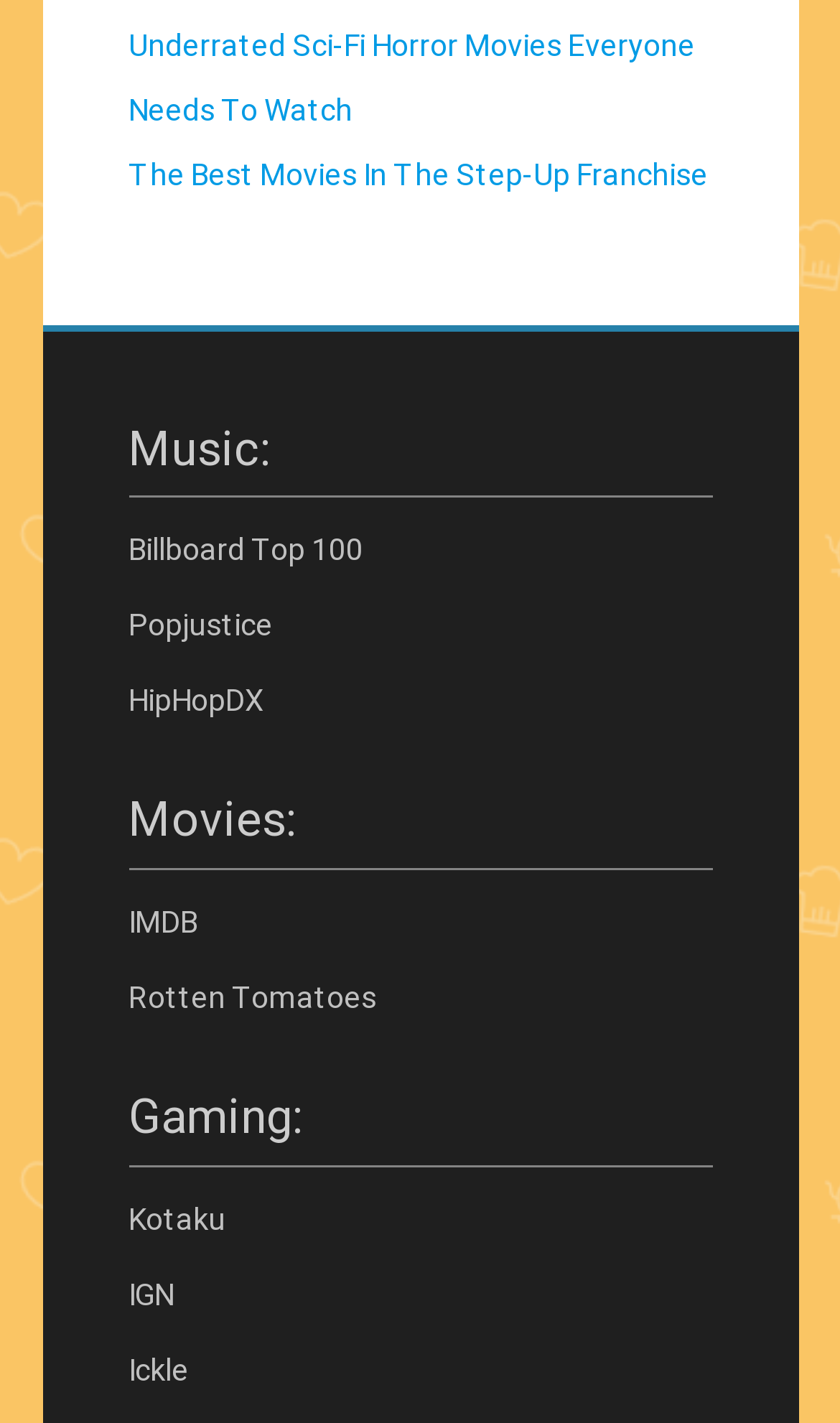How many links are under the Movies category?
Please use the image to provide a one-word or short phrase answer.

3